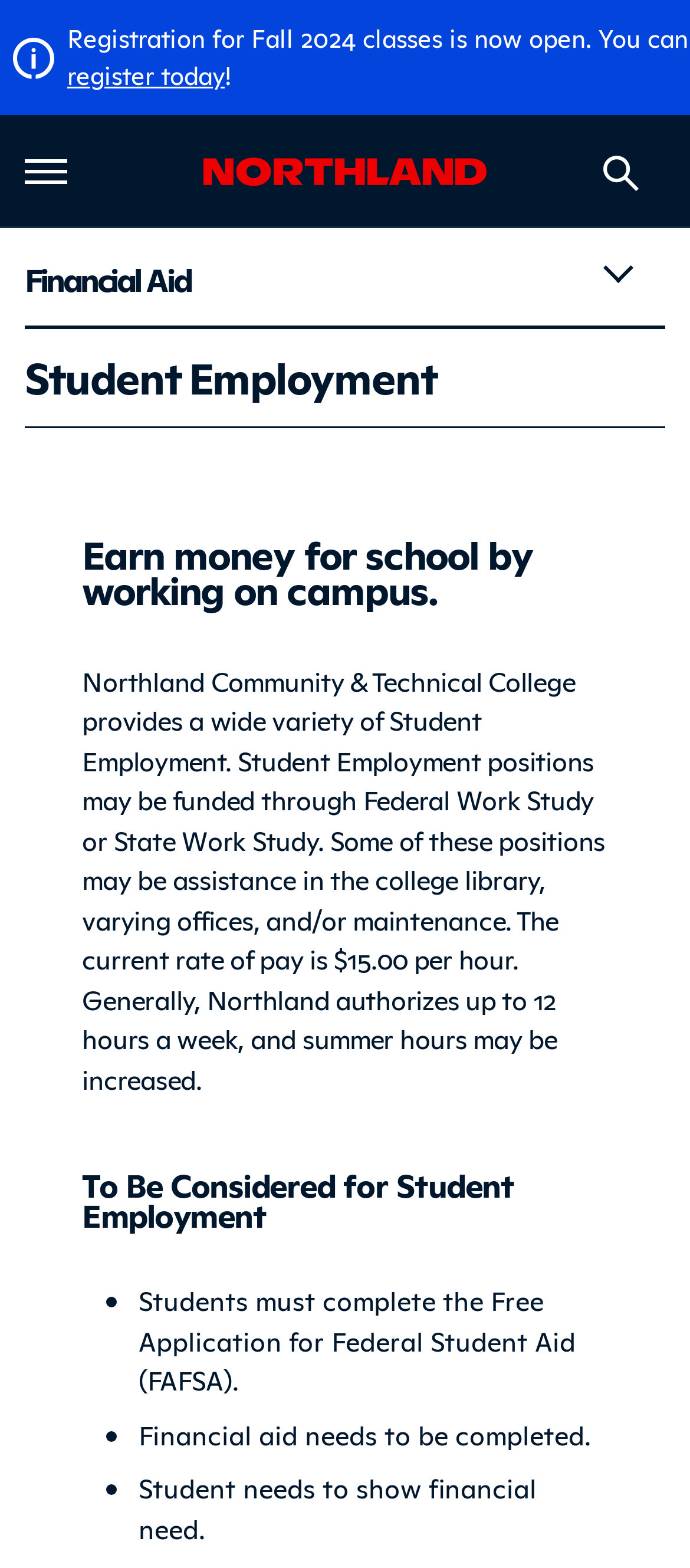What is the purpose of Student Employment?
Carefully analyze the image and provide a thorough answer to the question.

I found the answer by reading the heading that describes the purpose of Student Employment, which is to earn money for school by working on campus.